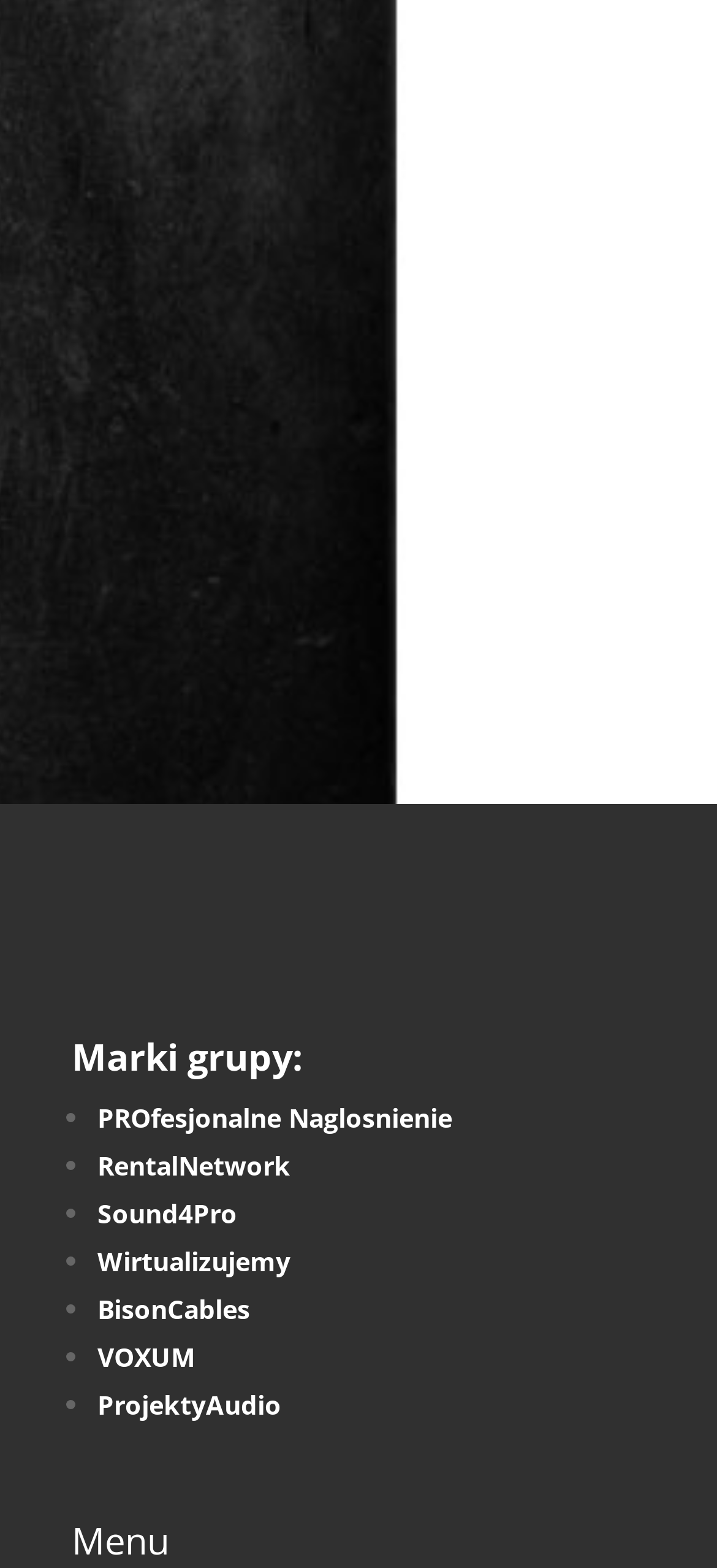How many brands are listed under 'Marki grupy'?
Look at the image and respond with a single word or a short phrase.

5